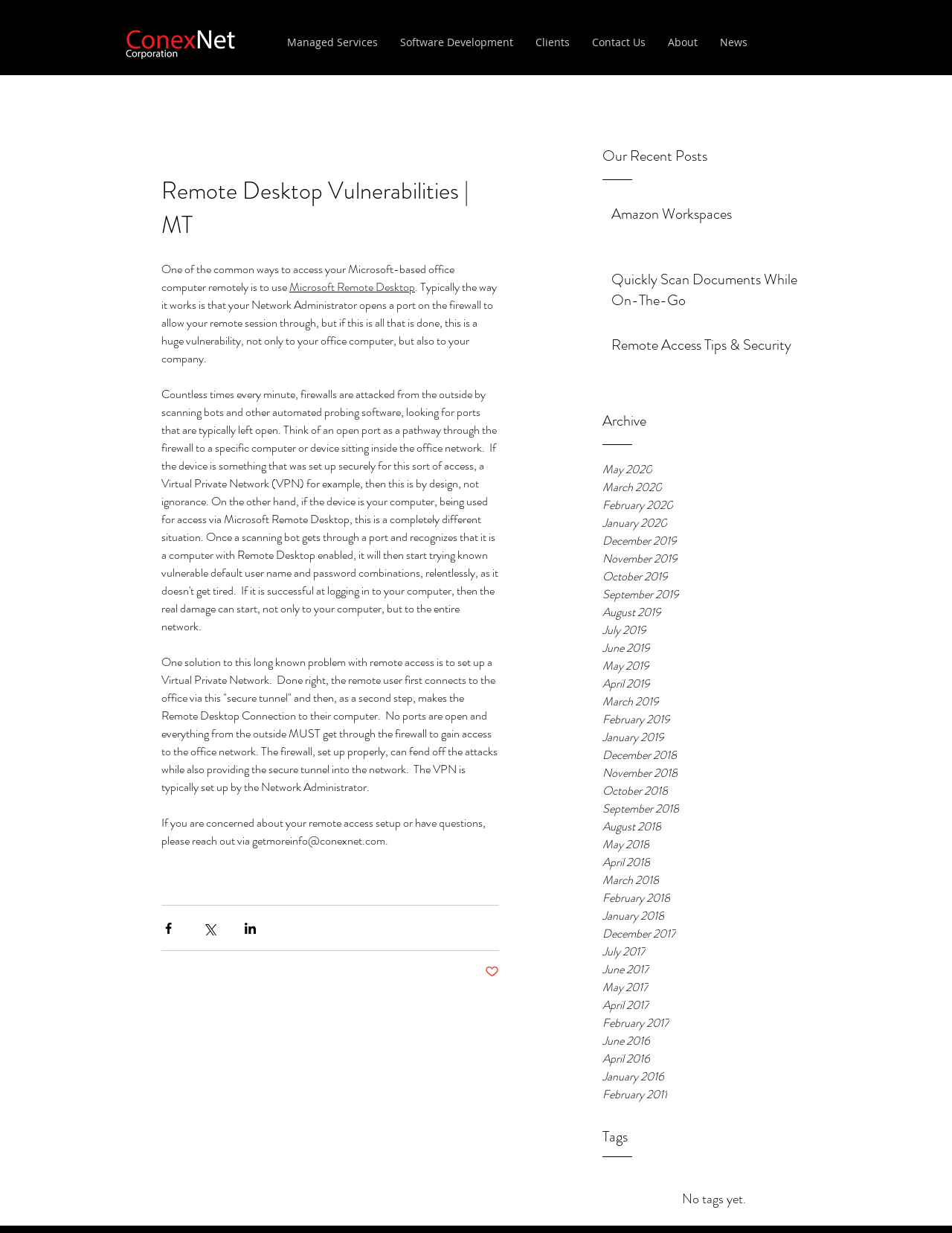Please look at the image and answer the question with a detailed explanation: How many recent posts are listed on the webpage?

The webpage lists three recent posts: 'Amazon Workspaces', 'Quickly Scan Documents While On-The-Go', and 'Remote Access Tips & Security'.